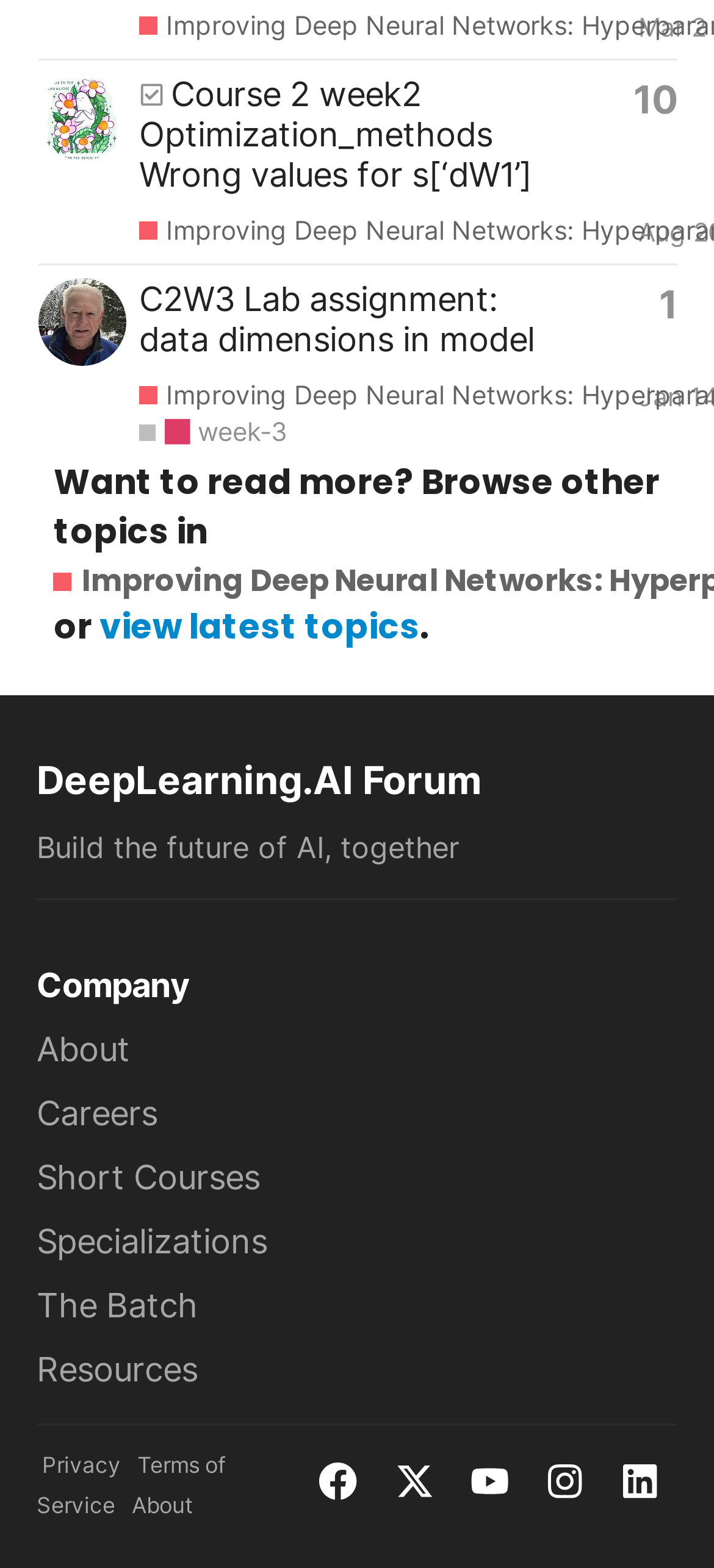How many replies does the second topic have?
Examine the screenshot and reply with a single word or phrase.

1